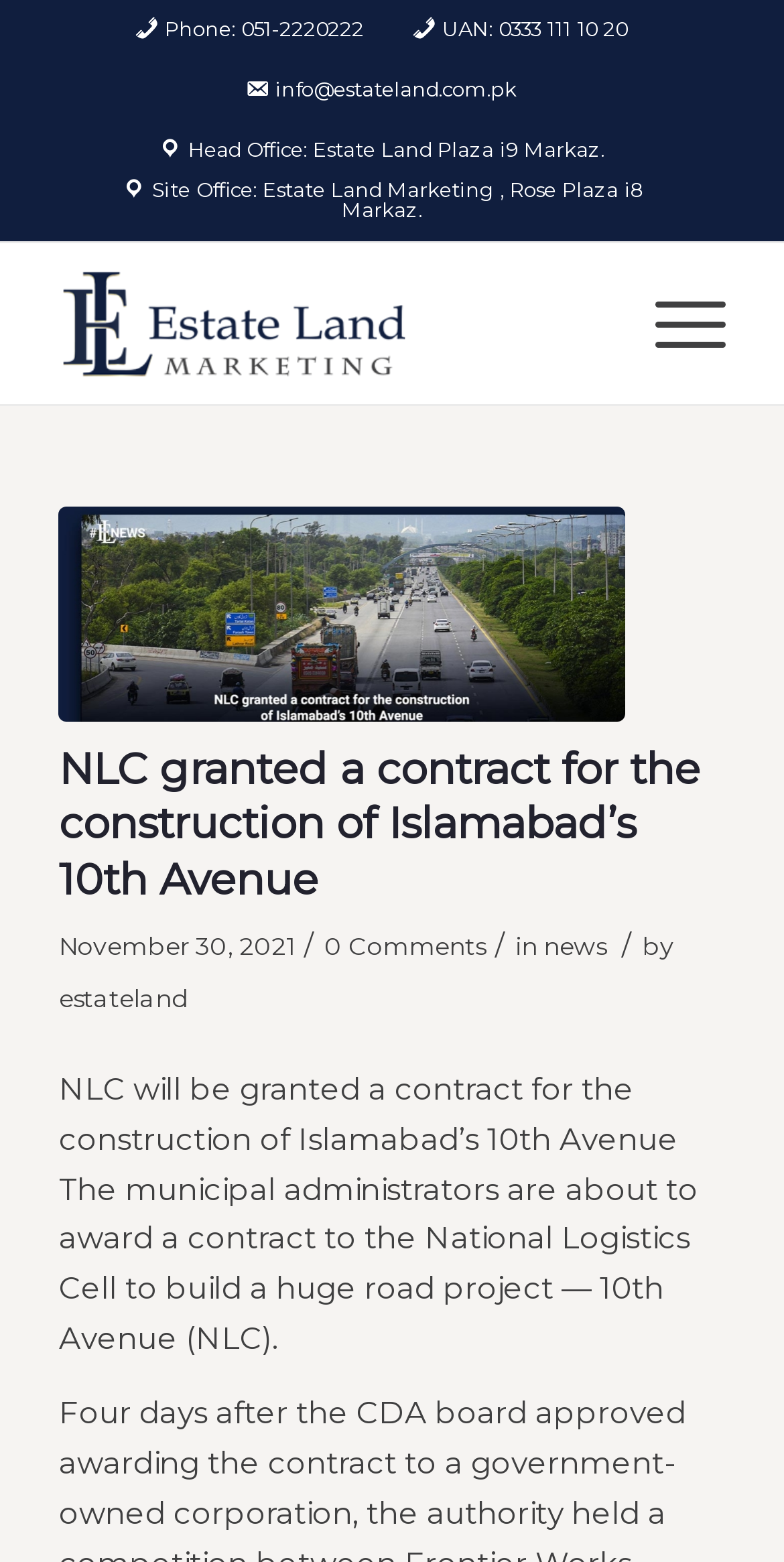Locate the bounding box coordinates of the clickable part needed for the task: "Go to news".

[0.693, 0.596, 0.772, 0.615]